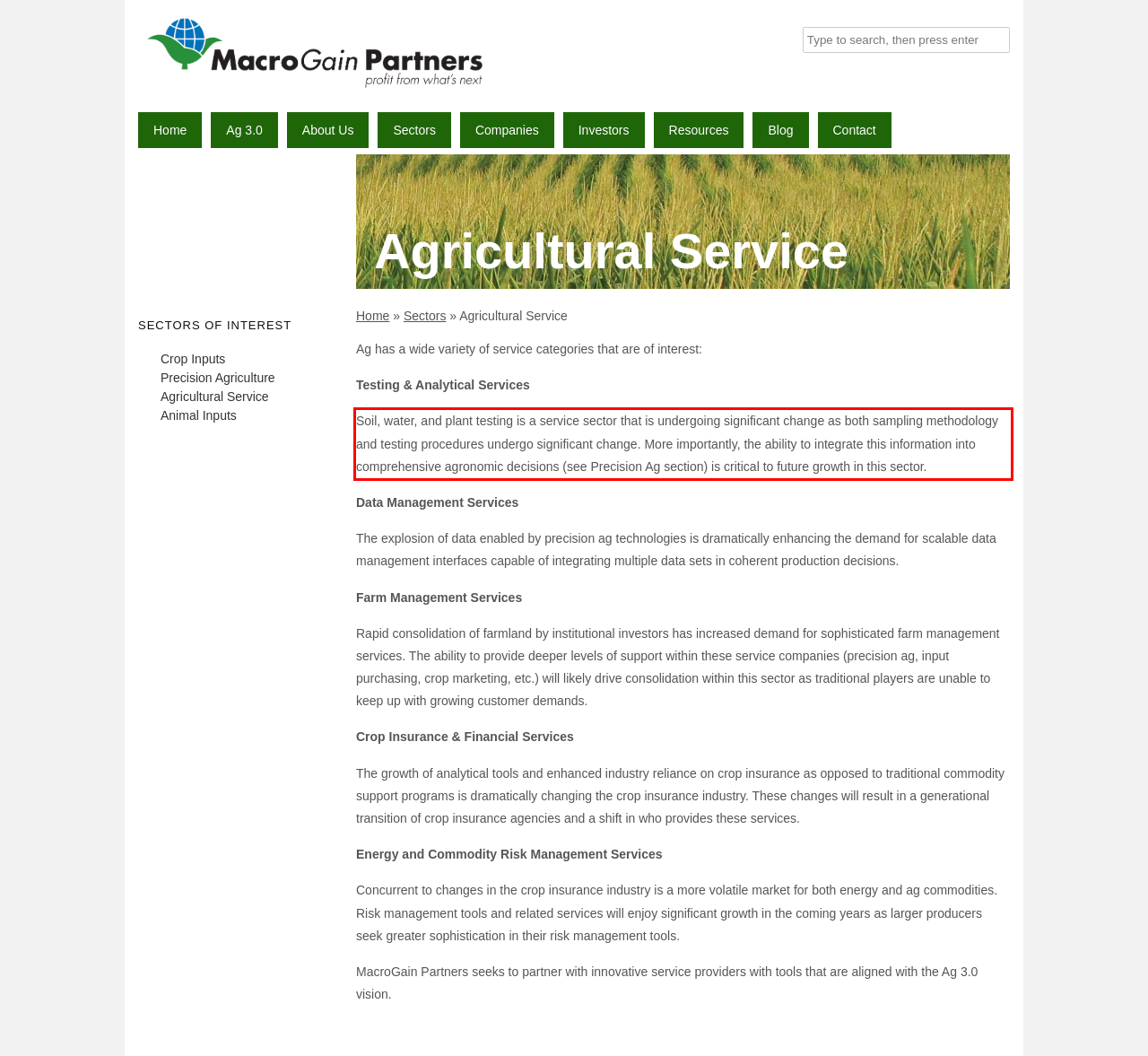You are given a screenshot with a red rectangle. Identify and extract the text within this red bounding box using OCR.

Soil, water, and plant testing is a service sector that is undergoing significant change as both sampling methodology and testing procedures undergo significant change. More importantly, the ability to integrate this information into comprehensive agronomic decisions (see Precision Ag section) is critical to future growth in this sector.